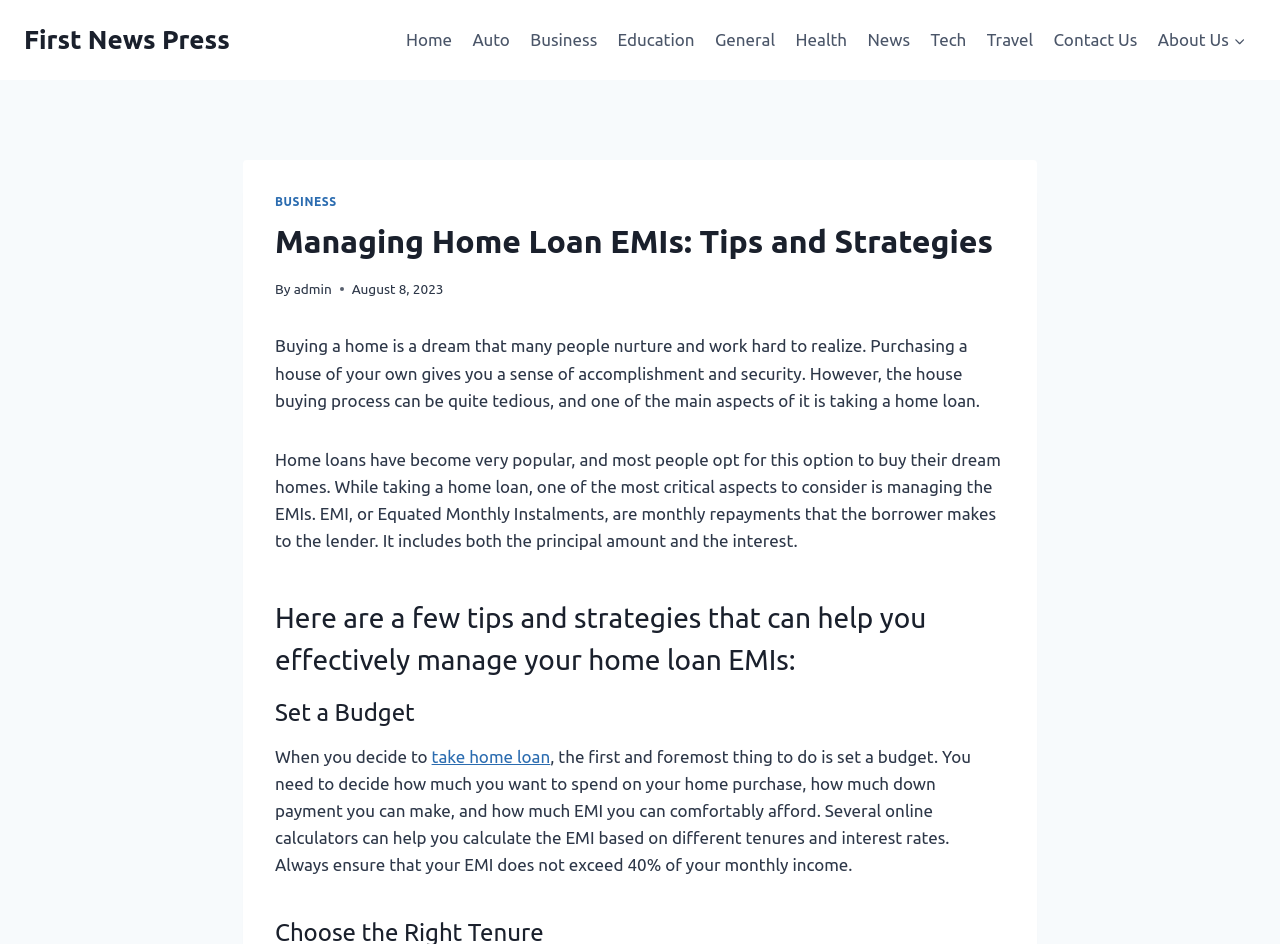Determine the main headline from the webpage and extract its text.

Managing Home Loan EMIs: Tips and Strategies